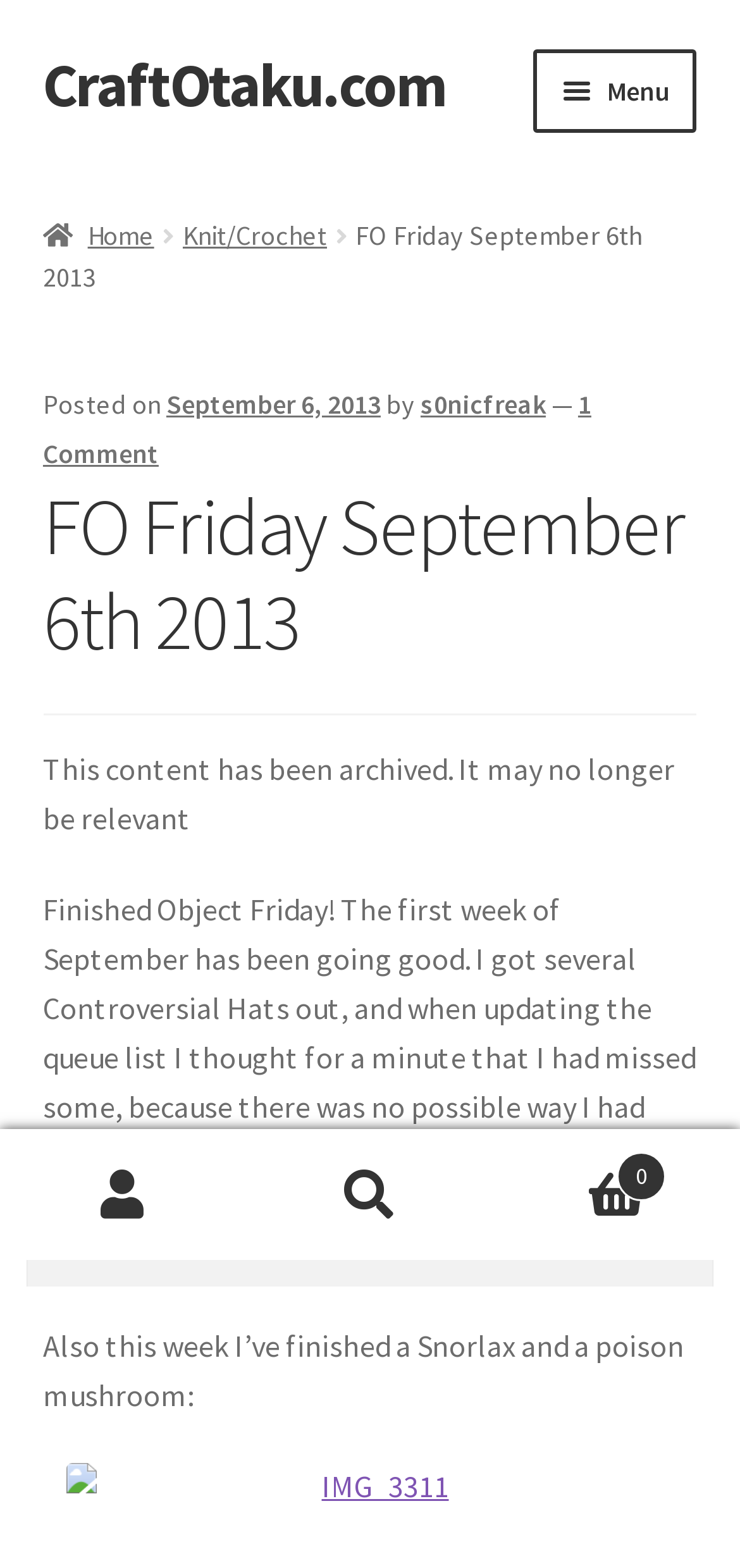Locate the bounding box coordinates of the area where you should click to accomplish the instruction: "View cart".

[0.058, 0.15, 0.942, 0.215]